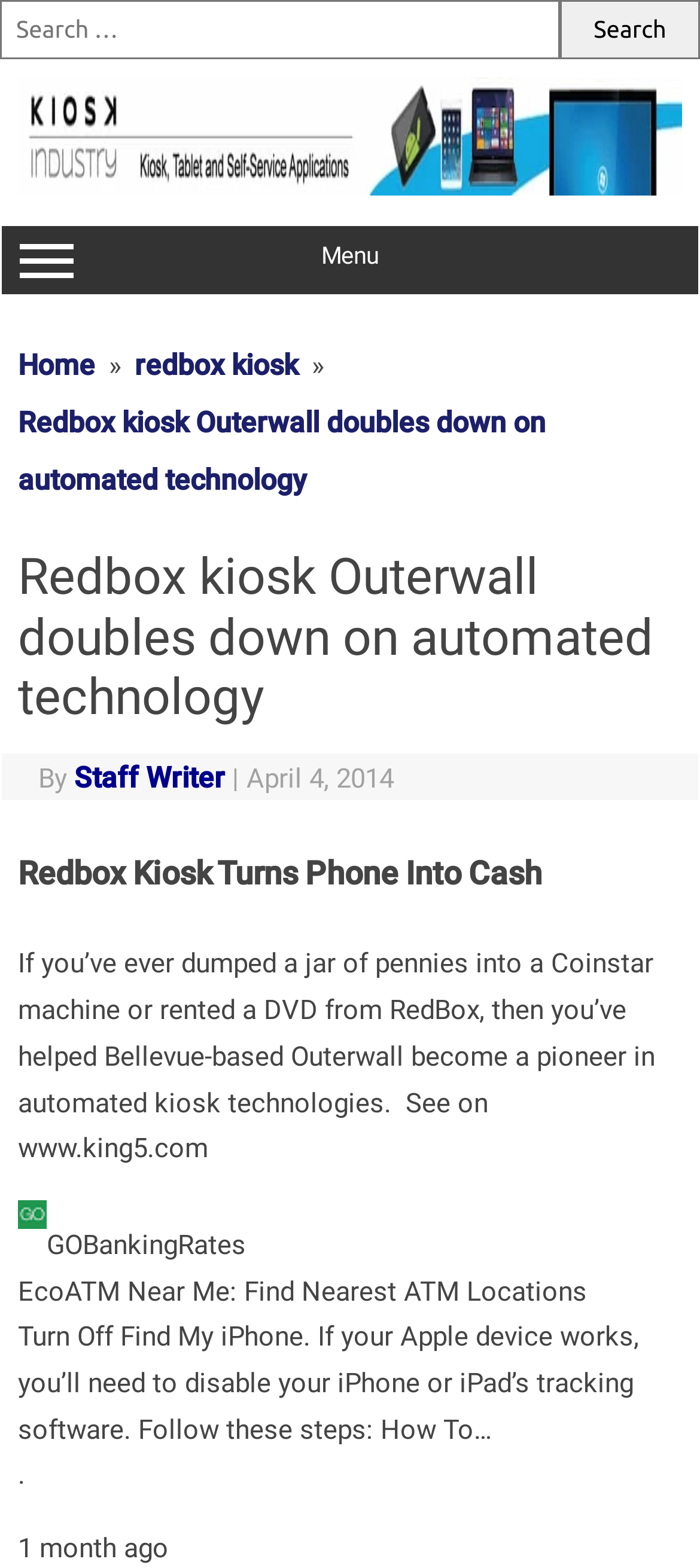Determine the bounding box coordinates of the clickable region to follow the instruction: "Click on Self Service Kiosk Machine".

[0.026, 0.108, 0.974, 0.129]